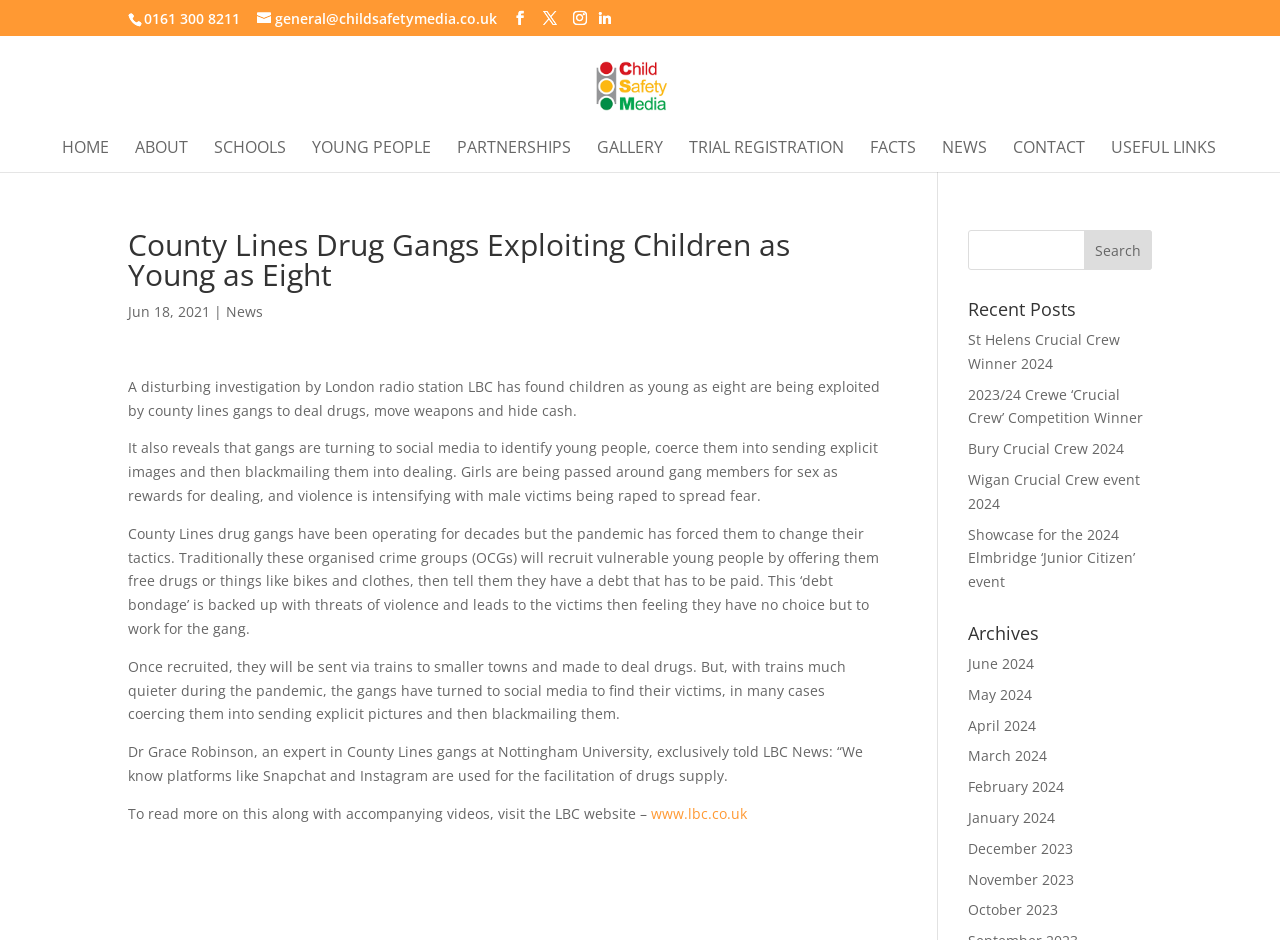Identify the bounding box coordinates of the area you need to click to perform the following instruction: "Search for something".

[0.756, 0.245, 0.9, 0.287]